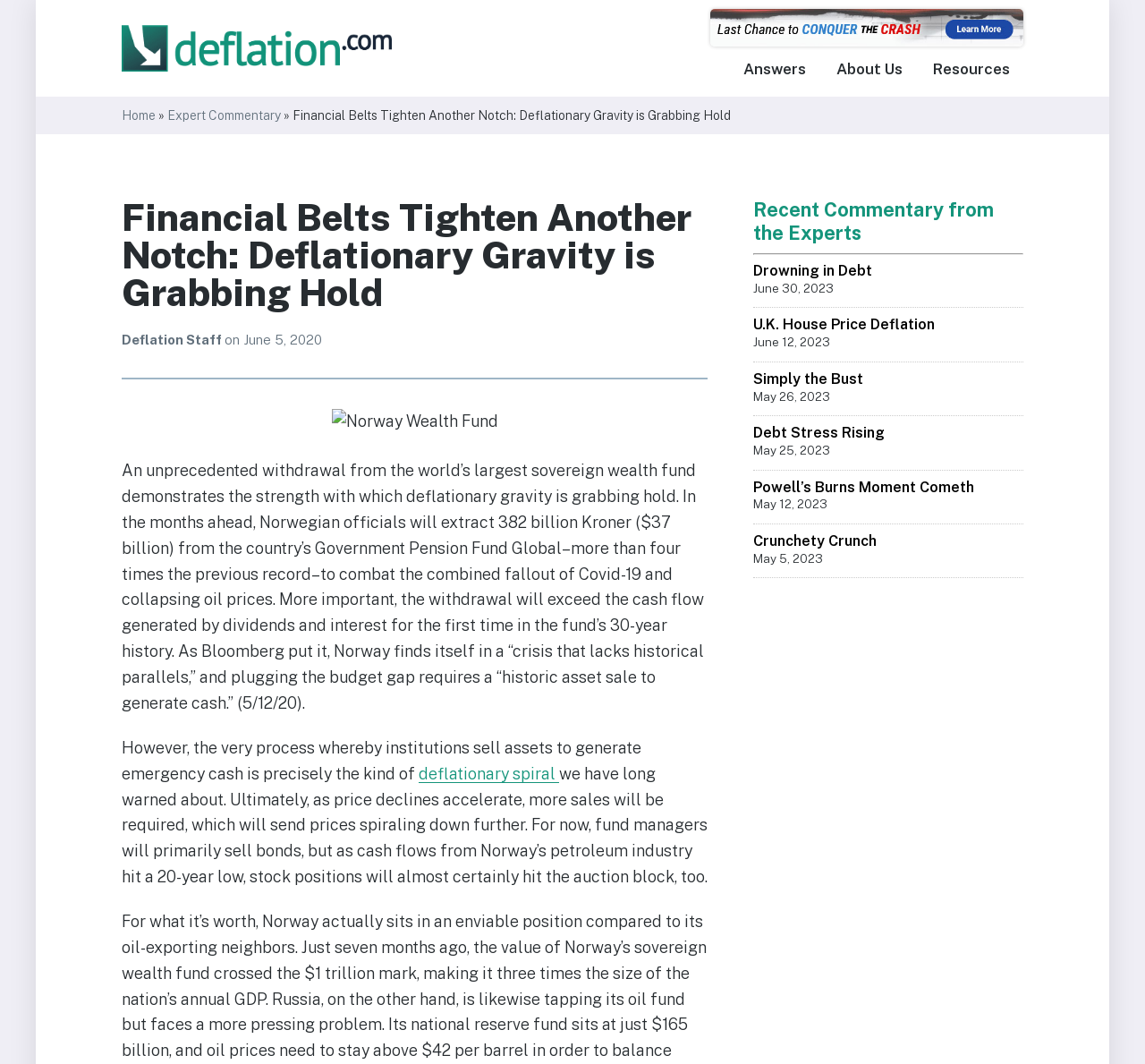What is the purpose of the 'Recent Commentary from the Experts' section?
Please ensure your answer to the question is detailed and covers all necessary aspects.

The purpose of the 'Recent Commentary from the Experts' section is to provide updates and insights from experts on deflation-related topics. This section appears to be a collection of recent articles or commentaries from experts, with links to each article and the date of publication.